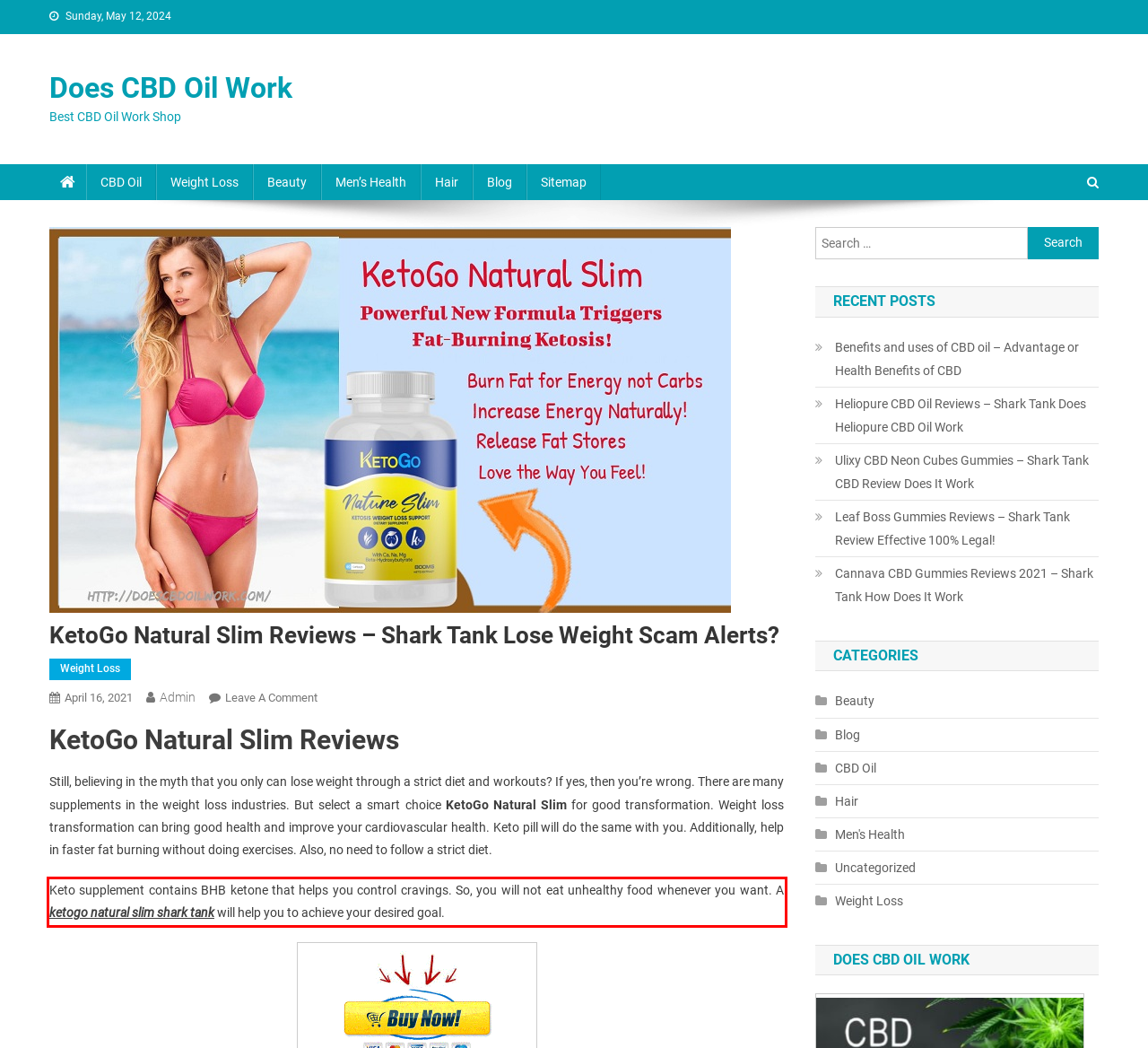Please identify the text within the red rectangular bounding box in the provided webpage screenshot.

Keto supplement contains BHB ketone that helps you control cravings. So, you will not eat unhealthy food whenever you want. A ketogo natural slim shark tank will help you to achieve your desired goal.